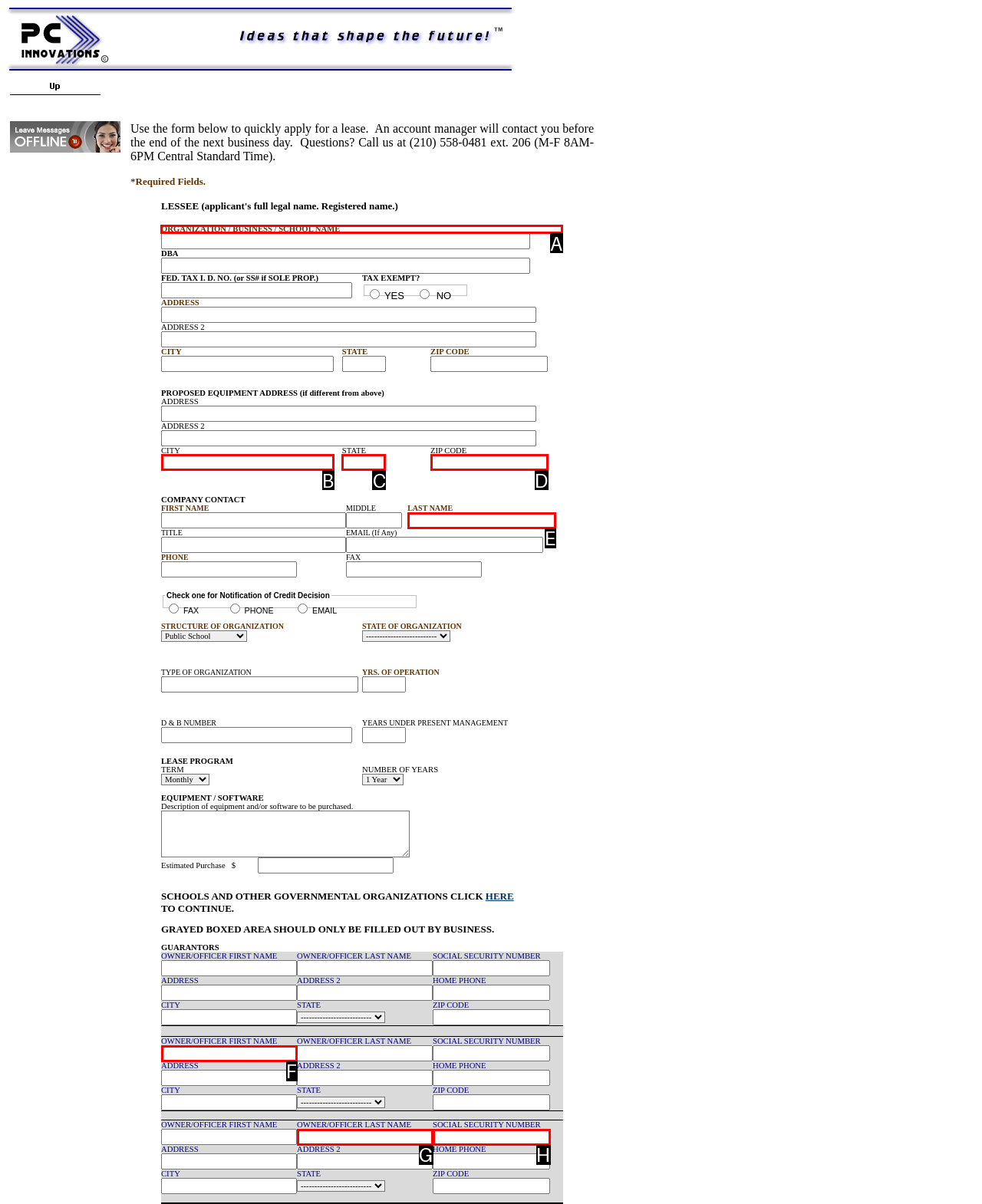Determine which HTML element to click for this task: Read article 'Biography of a Lost World' Provide the letter of the selected choice.

None